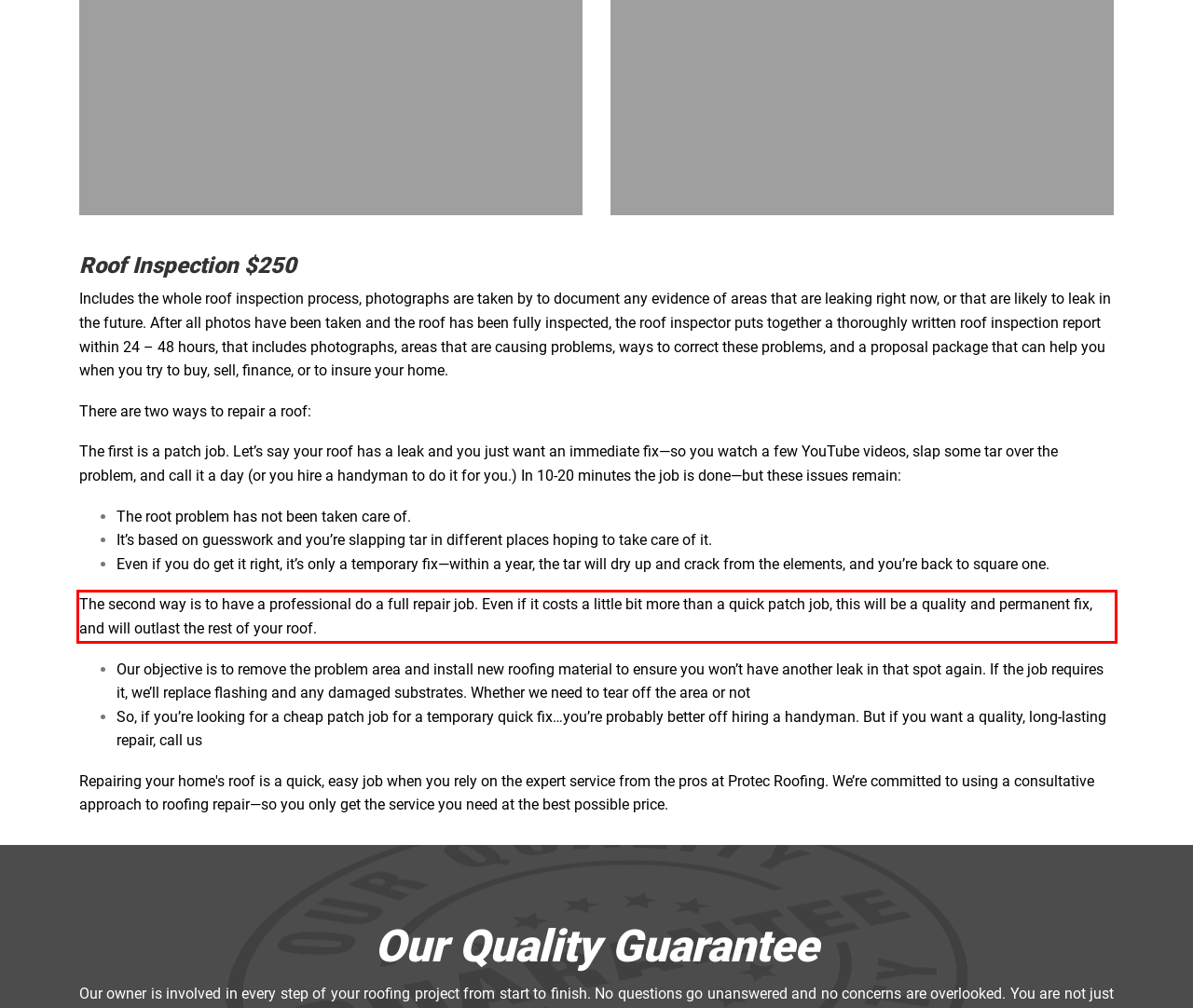You are provided with a screenshot of a webpage containing a red bounding box. Please extract the text enclosed by this red bounding box.

The second way is to have a professional do a full repair job. Even if it costs a little bit more than a quick patch job, this will be a quality and permanent fix, and will outlast the rest of your roof.